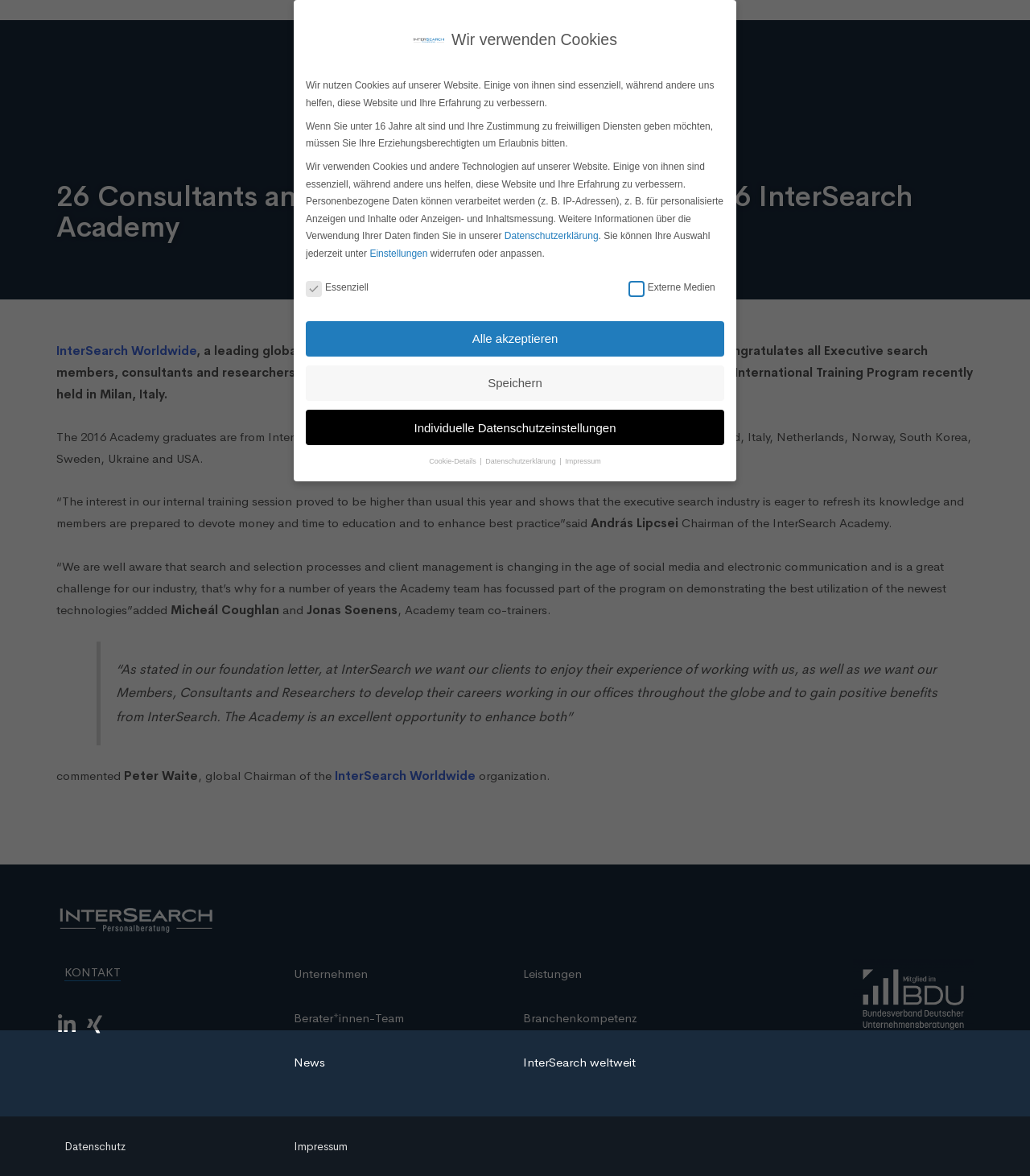Please find and give the text of the main heading on the webpage.

26 Consultants and Researchers graduate from 2016 InterSearch Academy